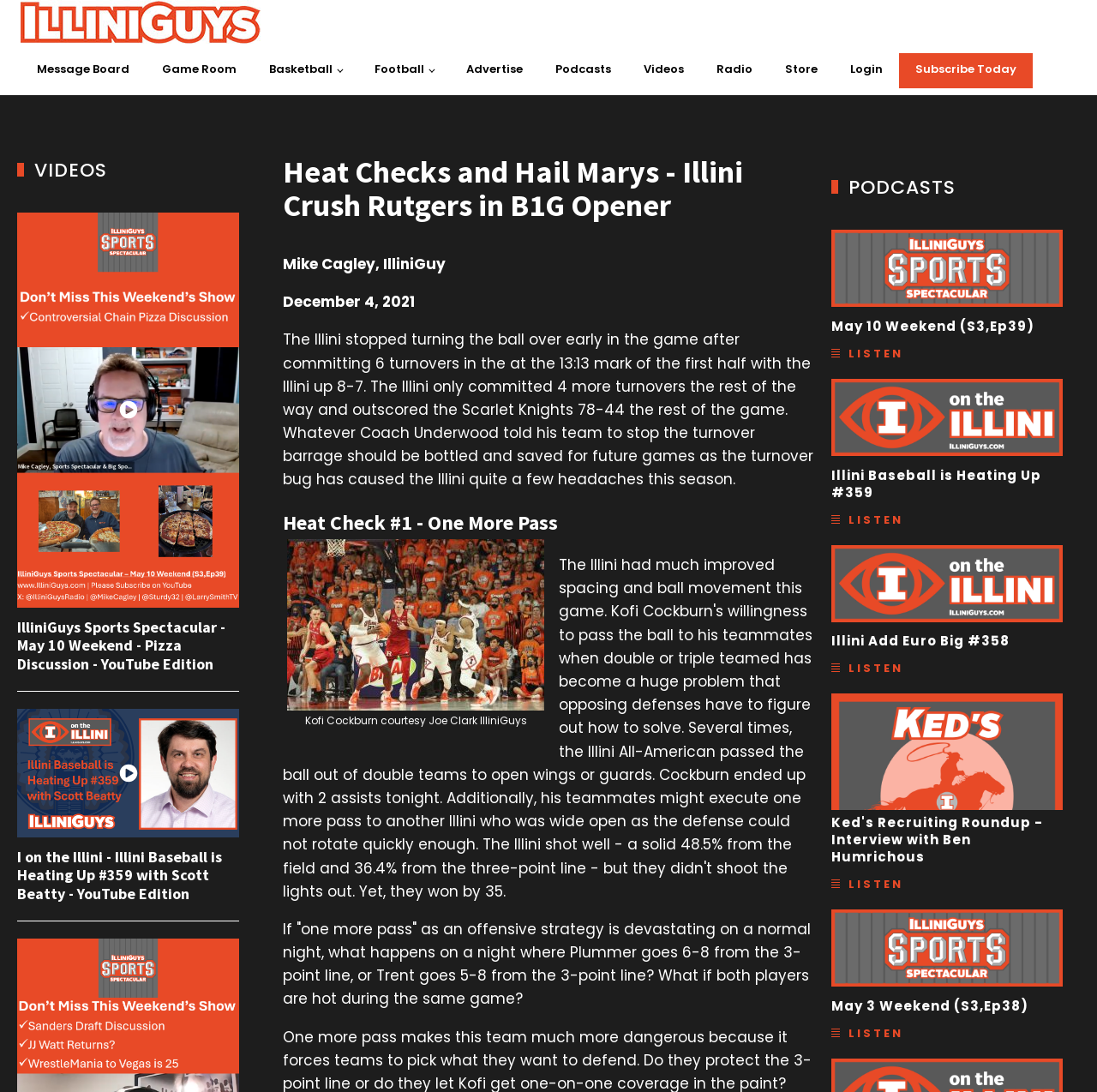Indicate the bounding box coordinates of the clickable region to achieve the following instruction: "Click on the 'Message Board' link."

[0.025, 0.049, 0.127, 0.081]